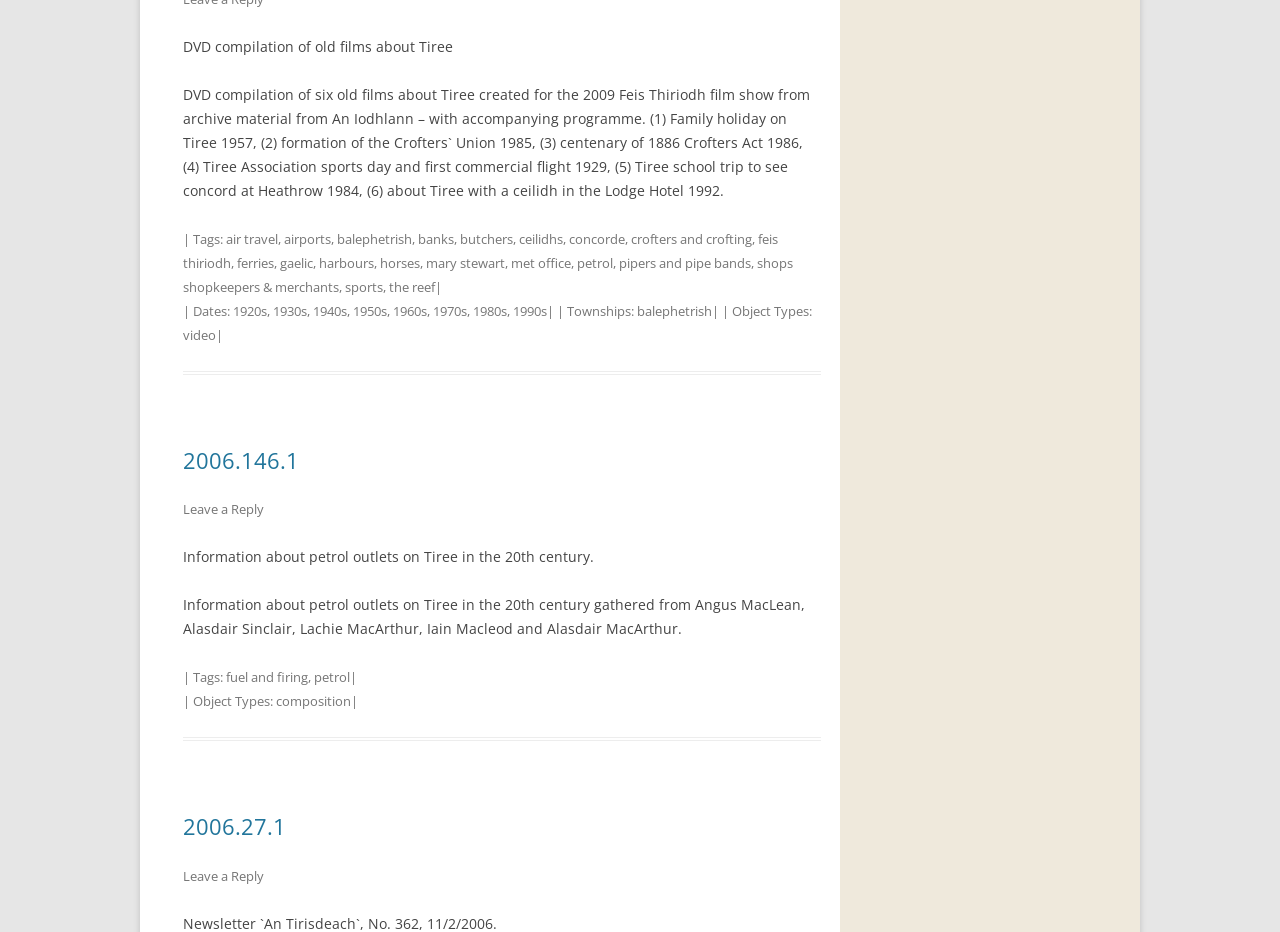Please indicate the bounding box coordinates for the clickable area to complete the following task: "Click on the link to see all football matches". The coordinates should be specified as four float numbers between 0 and 1, i.e., [left, top, right, bottom].

None